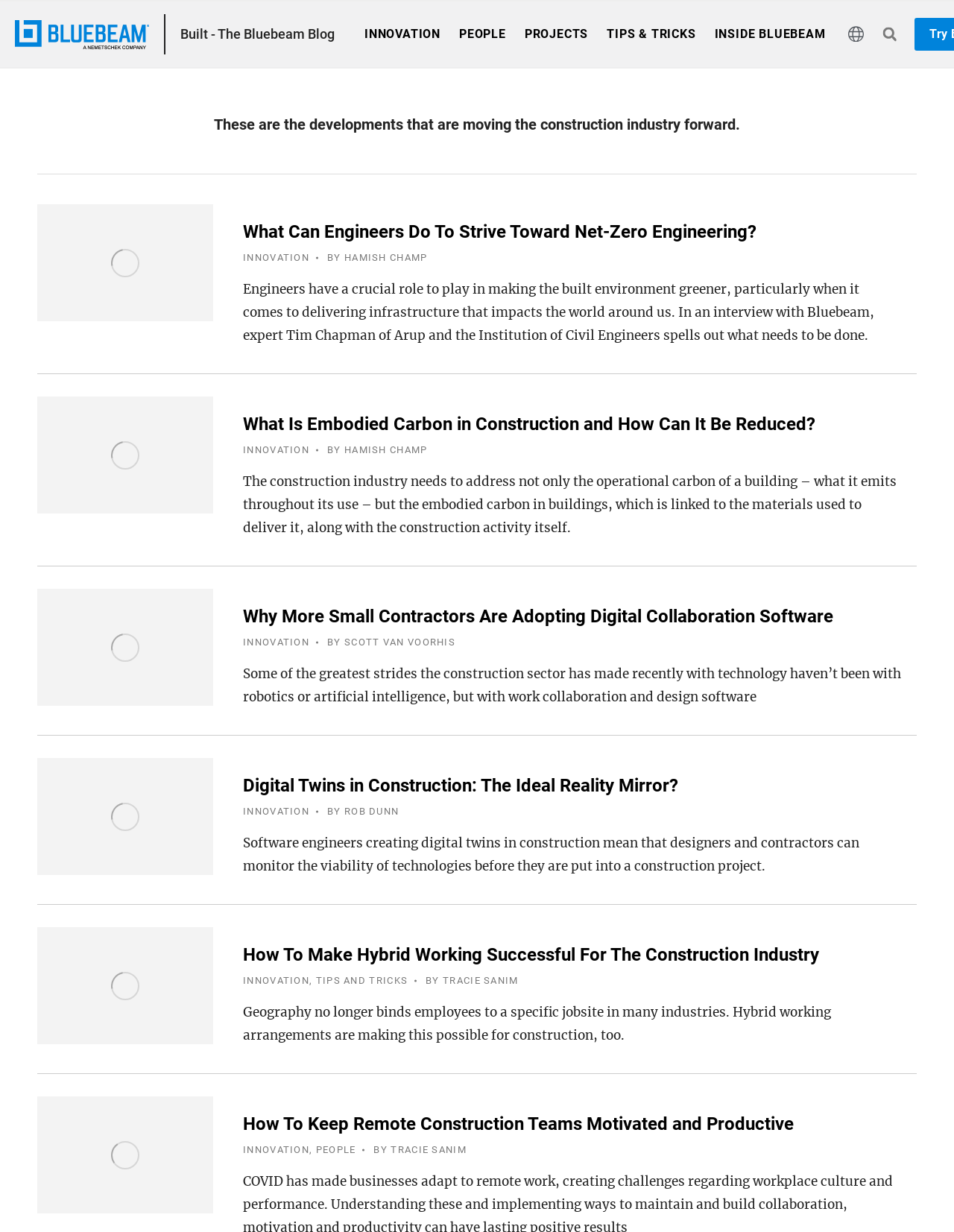Articulate a complete and detailed caption of the webpage elements.

The webpage is titled "Innovation - Page 8 of 24 - Built | The Bluebeam Blog" and has a prominent search bar at the top right corner. Below the search bar, there are five navigation links: "INNOVATION", "PEOPLE", "PROJECTS", "TIPS & TRICKS", and "INSIDE BLUEBEAM", arranged horizontally from left to right.

The main content of the page is divided into five articles, each with a heading, a brief summary, and a link to read more. The articles are arranged vertically, with the first article starting from the top left corner of the page. Each article has a heading, a brief summary, and a link to read more, with the heading and link in a larger font size than the summary.

The first article is titled "What Can Engineers Do To Strive Toward Net-Zero Engineering?" and has a brief summary discussing the role of engineers in making the built environment greener. The second article is titled "What Is Embodied Carbon in Construction and How Can It Be Reduced?" and discusses the importance of addressing embodied carbon in buildings. The third article is titled "Why More Small Contractors Are Adopting Digital Collaboration Software" and explores the adoption of digital collaboration software by small contractors. The fourth article is titled "Digital Twins in Construction: The Ideal Reality Mirror?" and discusses the use of digital twins in construction. The fifth article is titled "How To Make Hybrid Working Successful For The Construction Industry" and discusses the benefits of hybrid working arrangements in construction.

Each article has a link to read more, and some articles have an accompanying image. The images are placed to the left of the article summaries. There are also links to other categories, such as "INNOVATION", "TIPS AND TRICKS", and "PEOPLE", scattered throughout the articles.

At the bottom of the page, there is a "Go to Top" link, accompanied by an image.